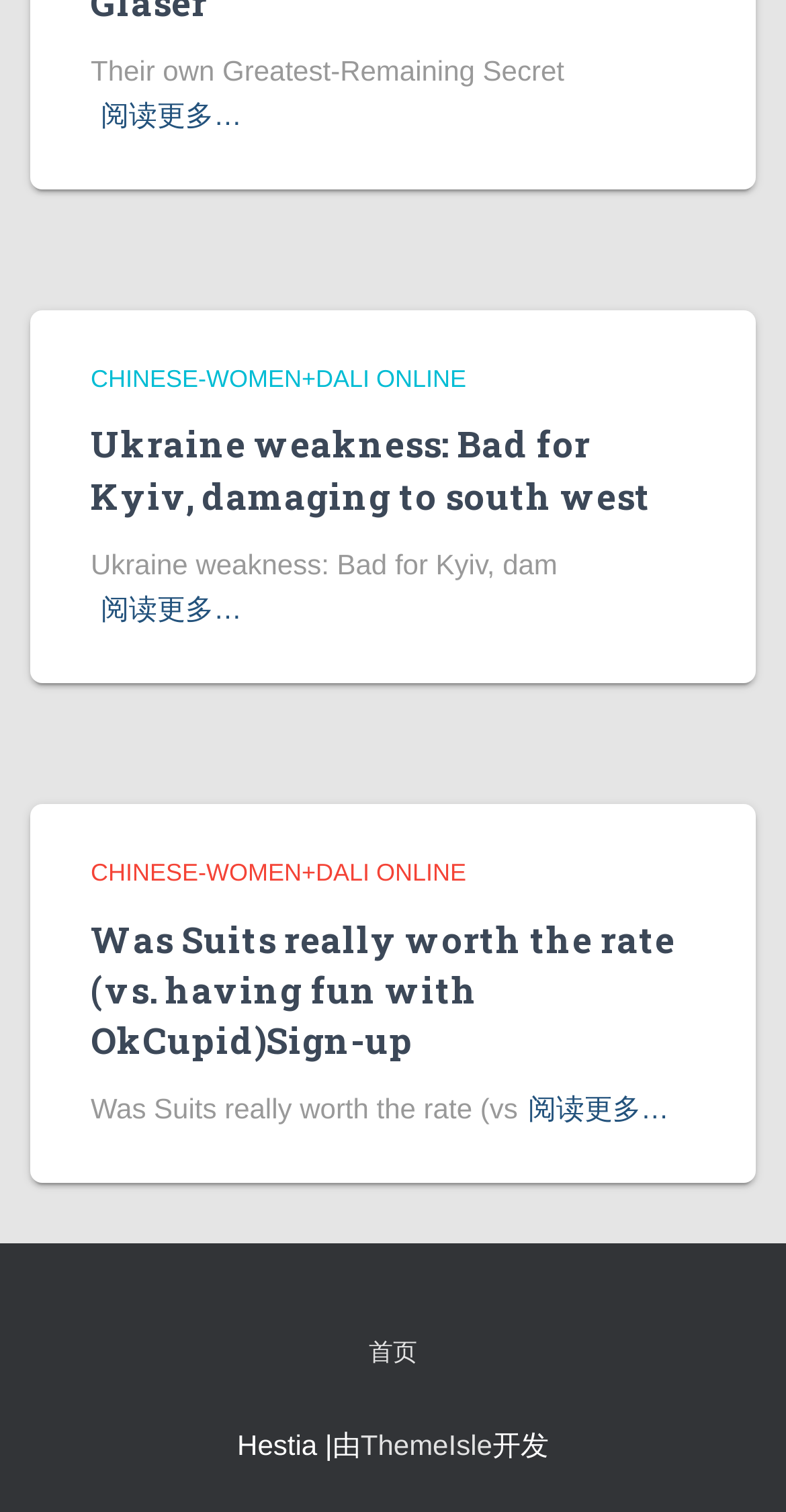Find the bounding box coordinates of the area that needs to be clicked in order to achieve the following instruction: "Read more about Was Suits really worth the rate". The coordinates should be specified as four float numbers between 0 and 1, i.e., [left, top, right, bottom].

[0.115, 0.604, 0.859, 0.704]